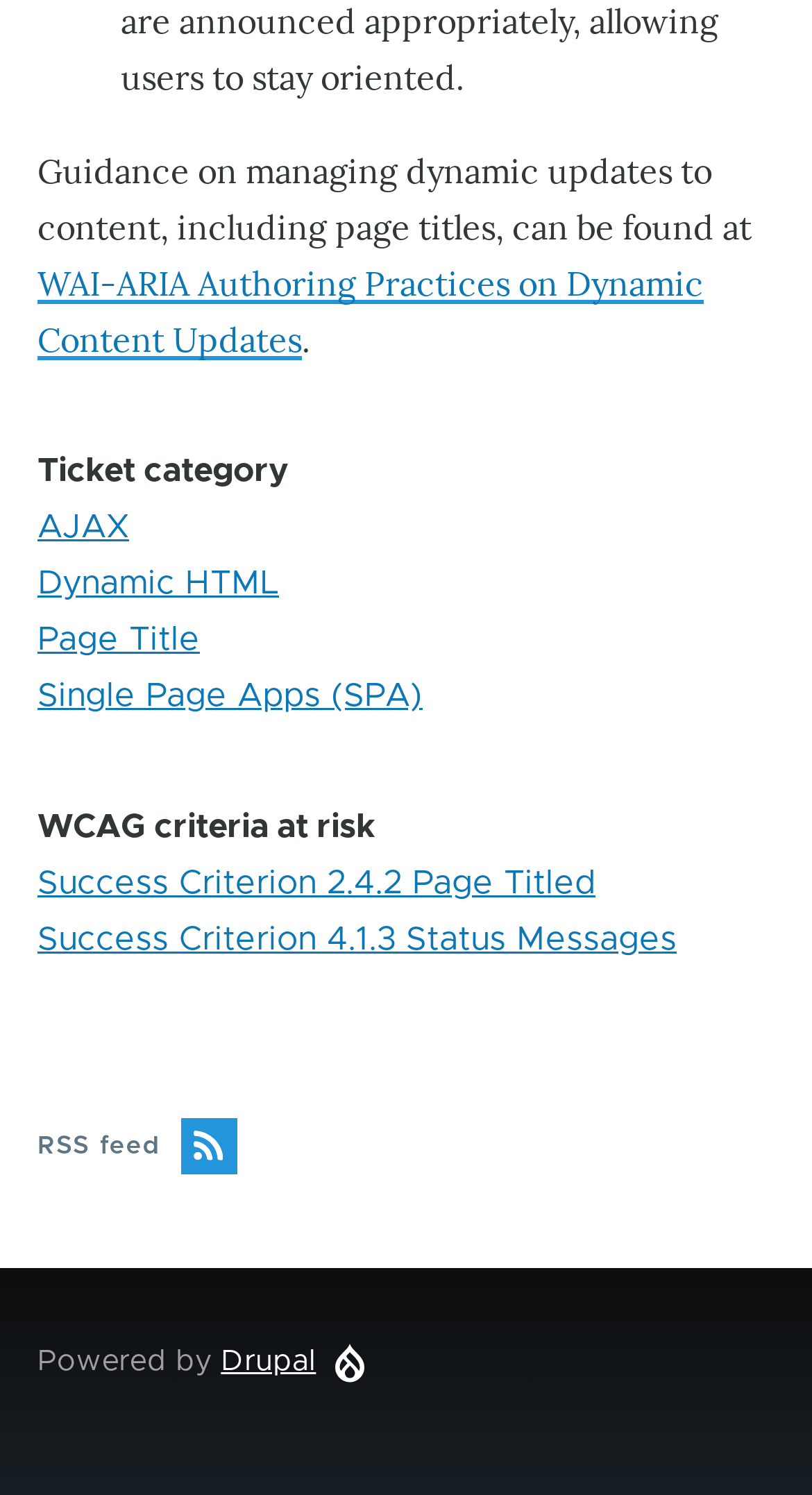Is there an RSS feed available?
Refer to the image and give a detailed answer to the question.

The webpage has a link labeled 'RSS feed' in the complementary section, indicating that an RSS feed is available.